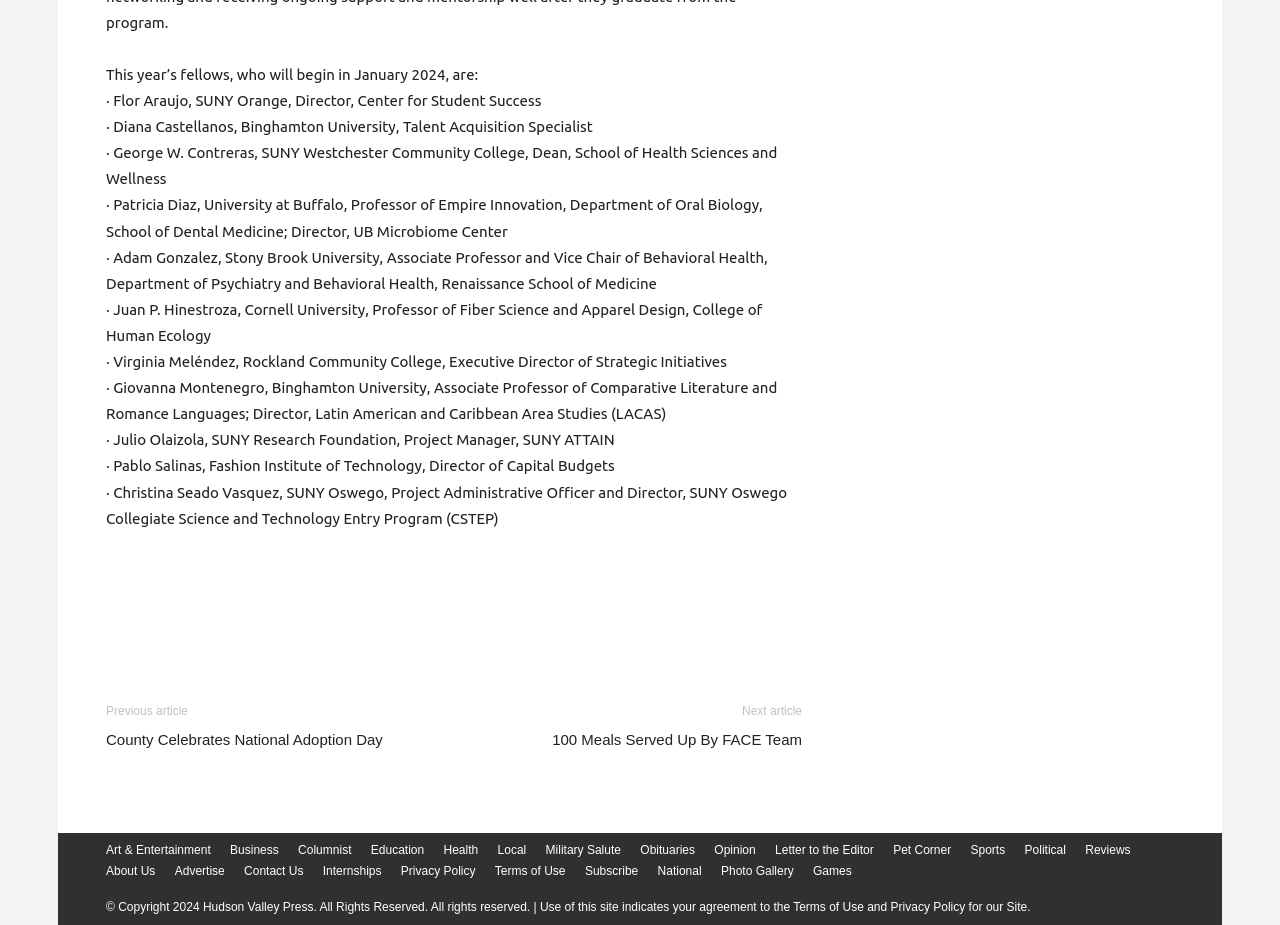Specify the bounding box coordinates of the element's region that should be clicked to achieve the following instruction: "View the Photo Gallery". The bounding box coordinates consist of four float numbers between 0 and 1, in the format [left, top, right, bottom].

[0.563, 0.932, 0.62, 0.951]